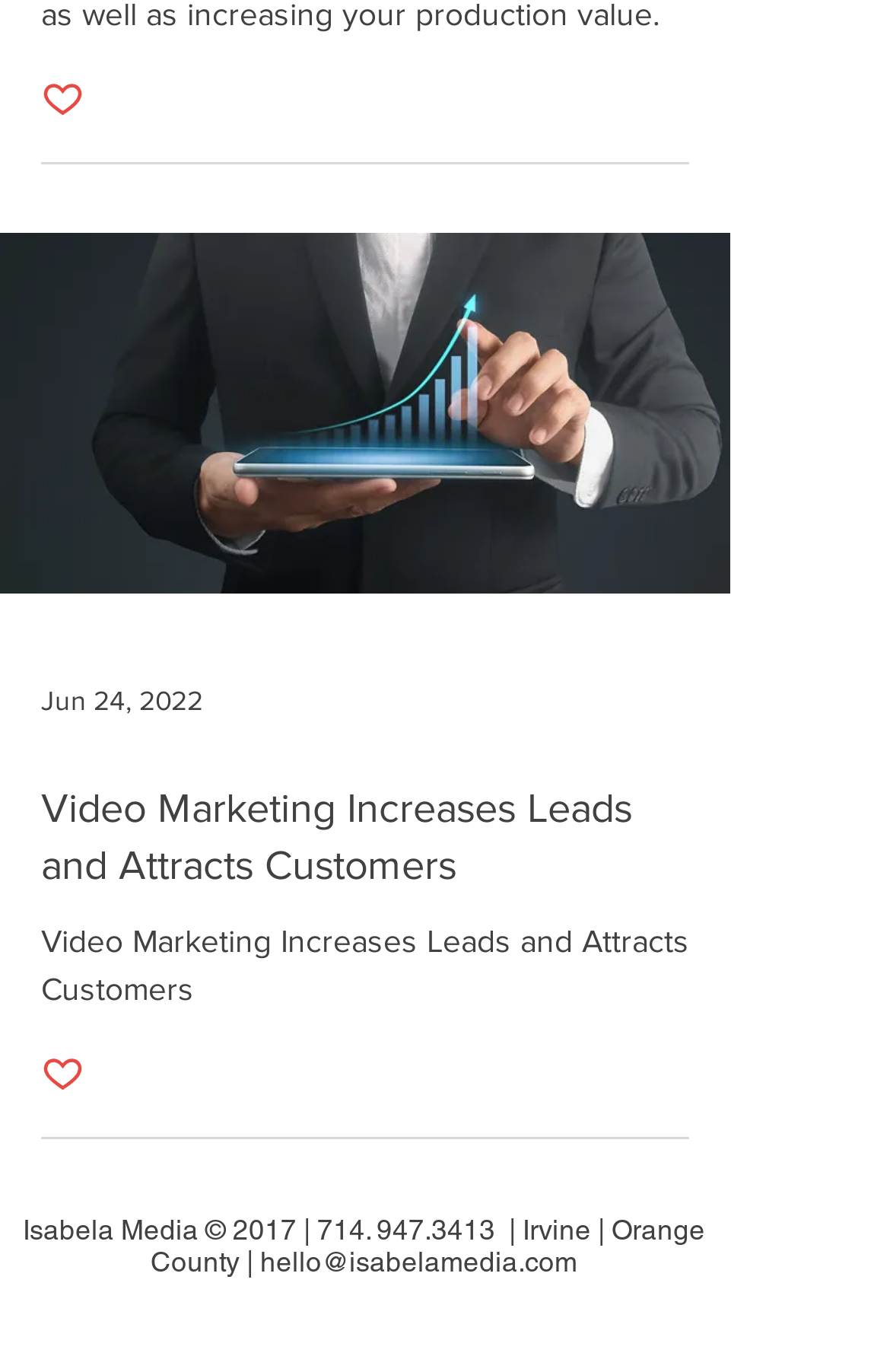Refer to the image and provide a thorough answer to this question:
How many buttons with the text 'Post not marked as liked' are there?

I found two buttons with the text 'Post not marked as liked' on the webpage, one located at the top and one located at the bottom of the article section.